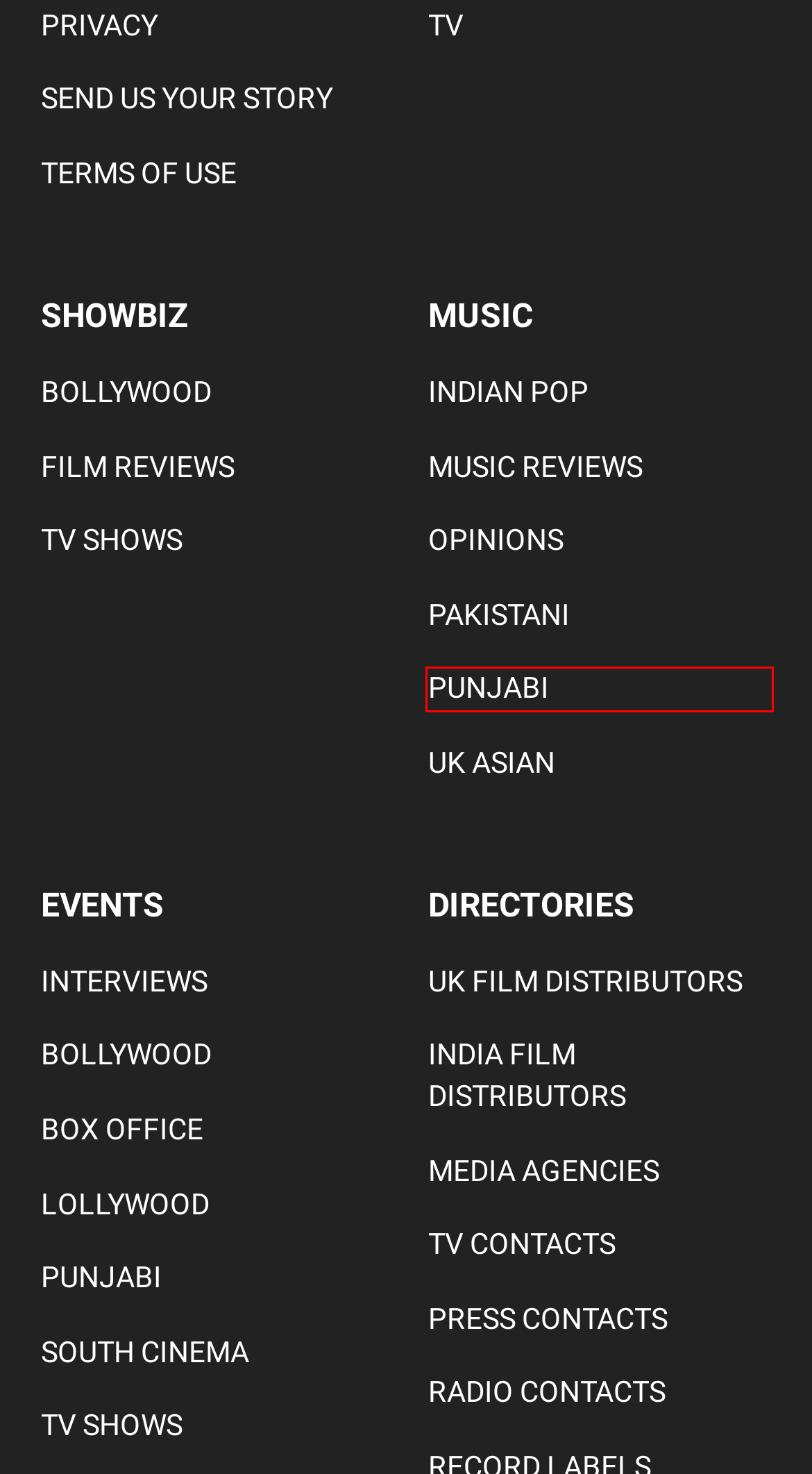You have a screenshot of a webpage with a red bounding box around an element. Choose the best matching webpage description that would appear after clicking the highlighted element. Here are the candidates:
A. UK Film Distributors | BizAsiaLive | Media, Entertainment, Showbiz, Brit, Events and Music
B. Media Agencies | BizAsiaLive | Media, Entertainment, Showbiz, Brit, Events and Music
C. Punjabi Archives | BizAsiaLive | Media, Entertainment, Showbiz, Brit, Events and Music
D. Opinions Archives | BizAsiaLive | Media, Entertainment, Showbiz, Brit, Events and Music
E. Lollywood Archives | BizAsiaLive | Media, Entertainment, Showbiz, Brit, Events and Music
F. Radio Contacts | BizAsiaLive | Media, Entertainment, Showbiz, Brit, Events and Music
G. TV Shows Archives | BizAsiaLive | Media, Entertainment, Showbiz, Brit, Events and Music
H. Pakistani Archives | BizAsiaLive | Media, Entertainment, Showbiz, Brit, Events and Music

C